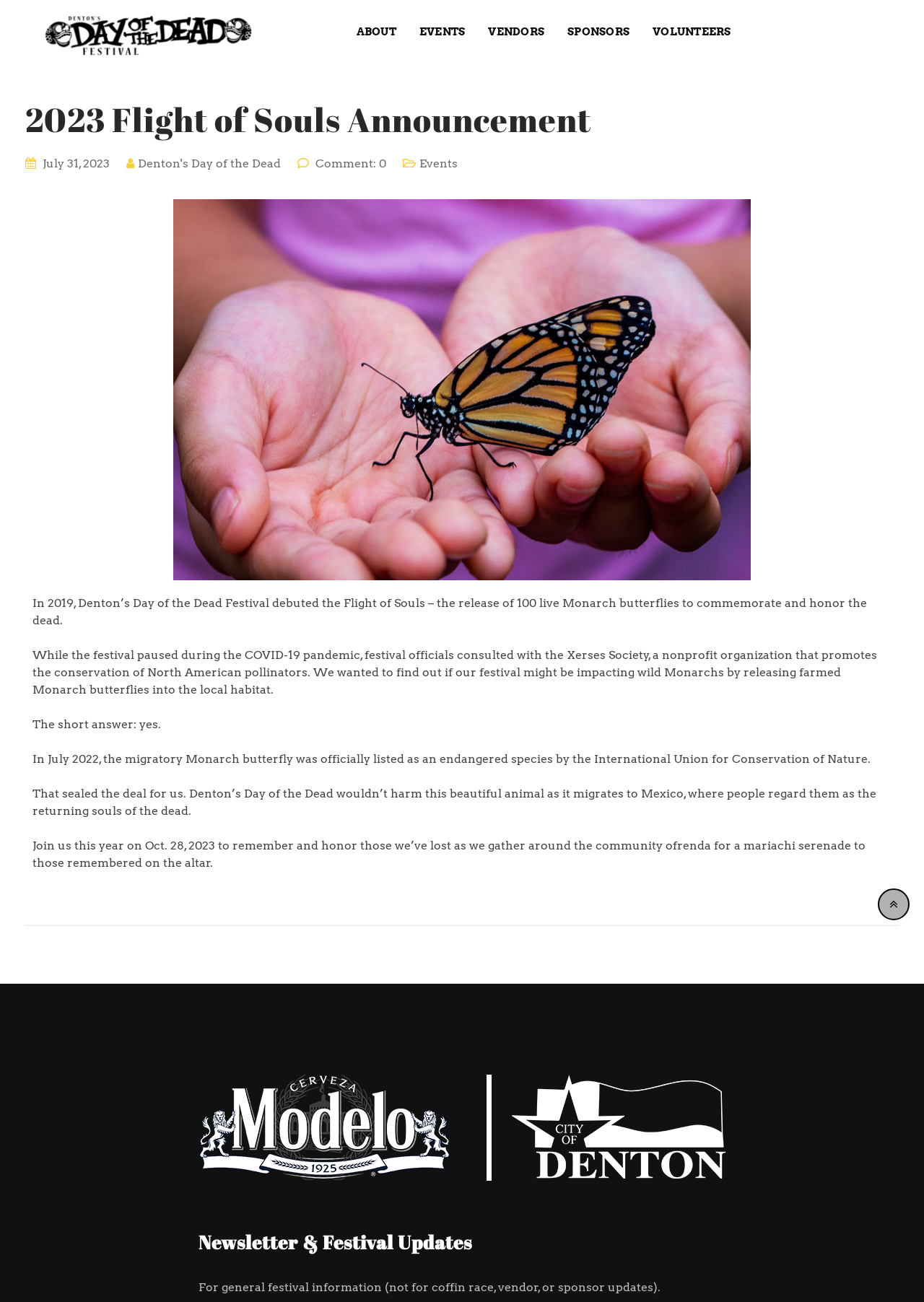Based on the image, provide a detailed response to the question:
What is the status of the migratory Monarch butterfly?

I found the answer by reading the StaticText 'In July 2022, the migratory Monarch butterfly was officially listed as an endangered species by the International Union for Conservation of Nature.' in the article section, which states the current status of the migratory Monarch butterfly.